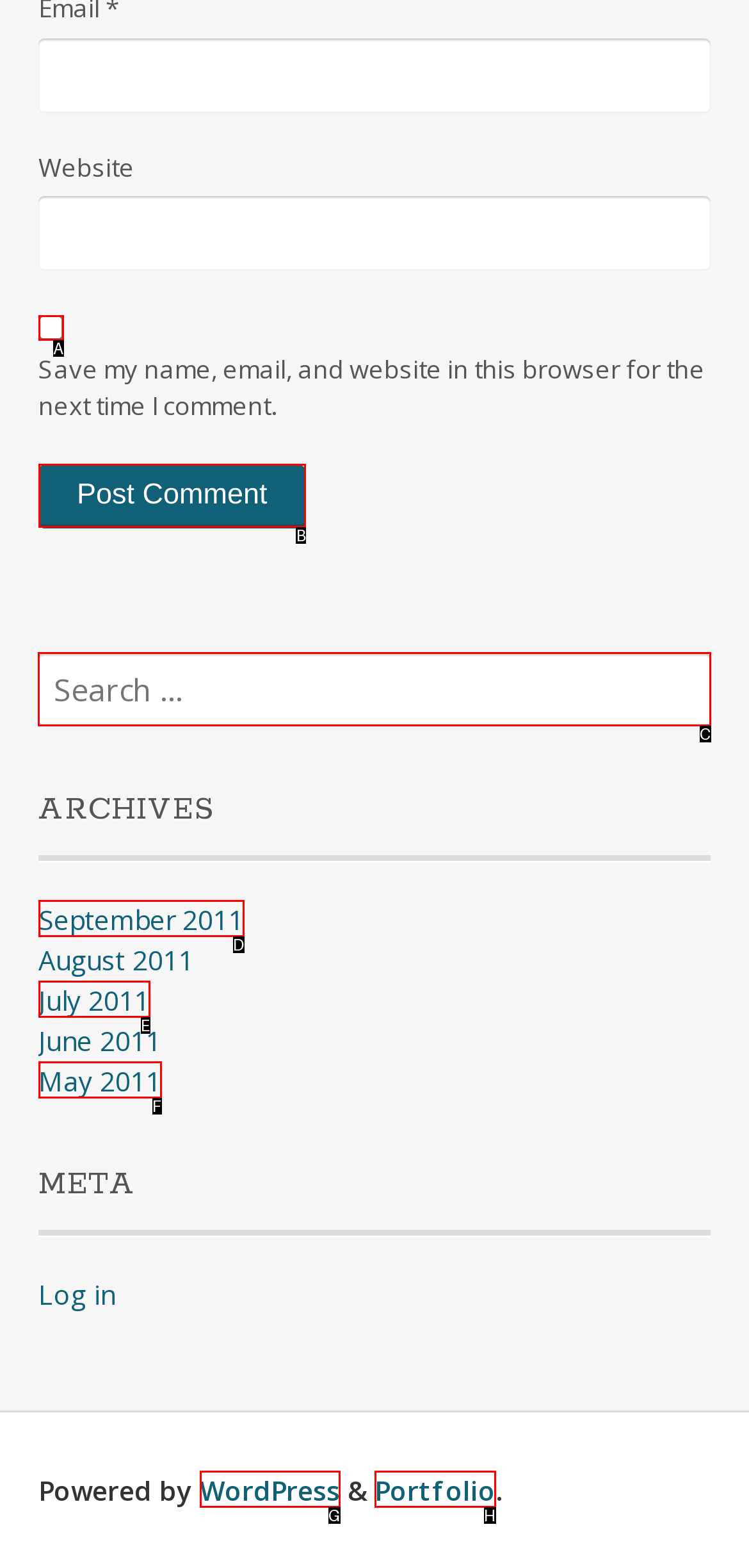Provide the letter of the HTML element that you need to click on to perform the task: Search for something.
Answer with the letter corresponding to the correct option.

C